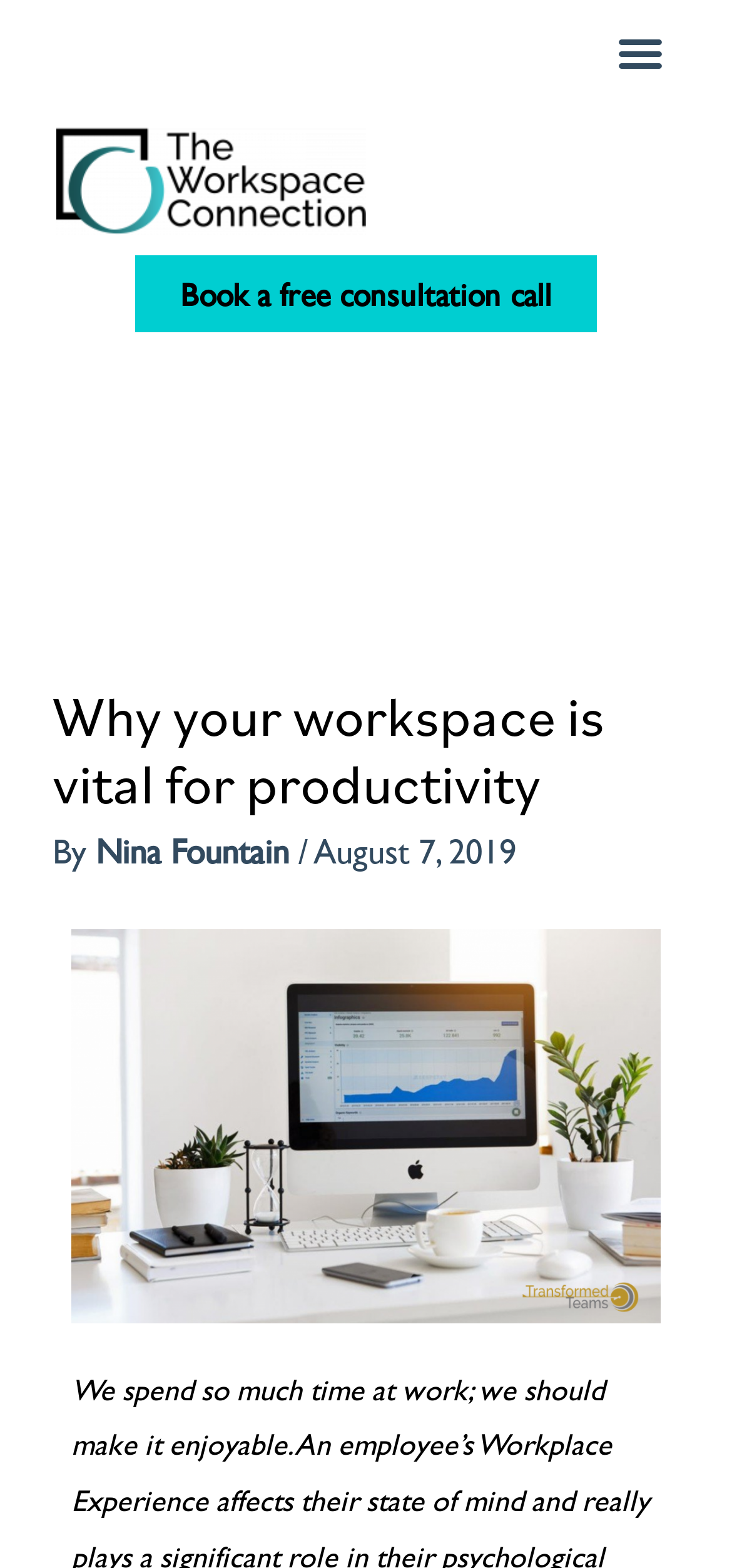Answer in one word or a short phrase: 
What is the logo of the website?

The Workspace Connection